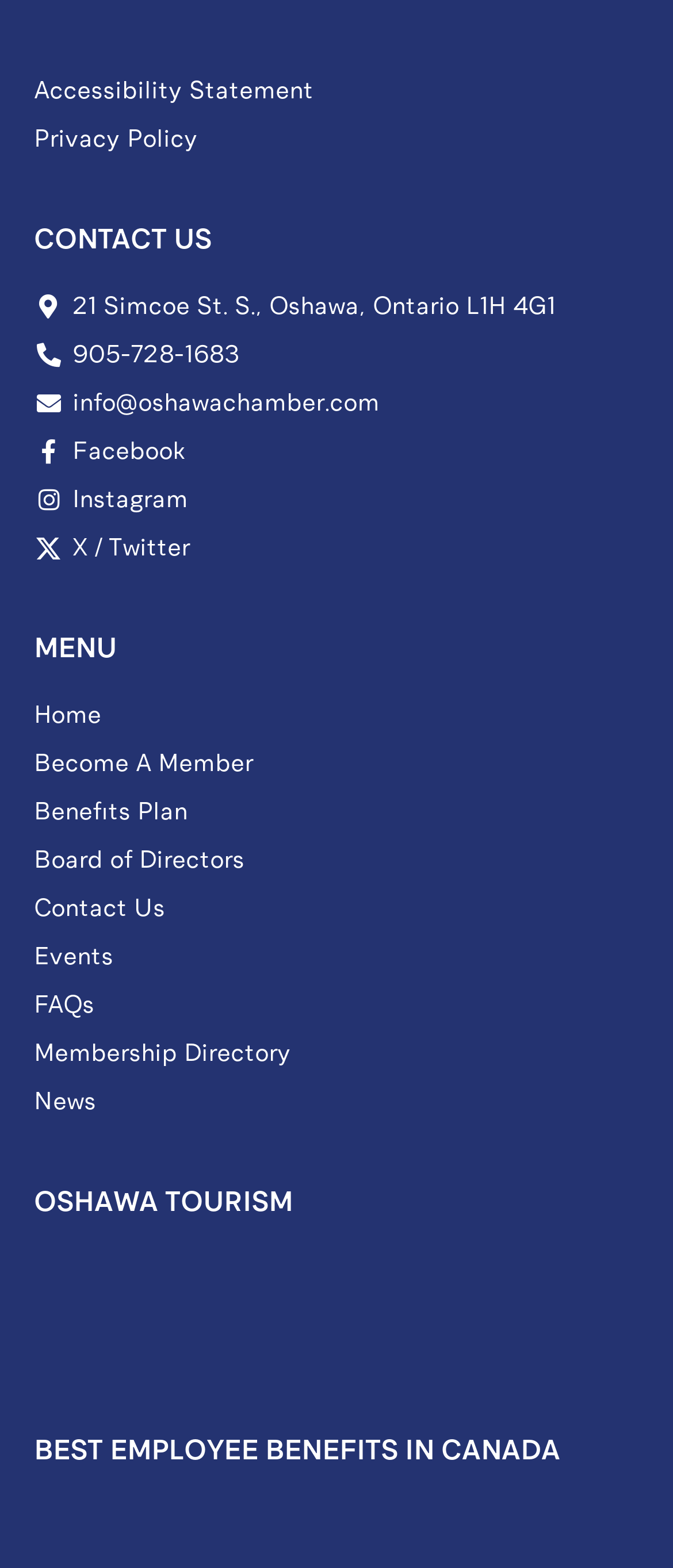Find the bounding box coordinates of the clickable area required to complete the following action: "Click on the 'О Нас' link".

None